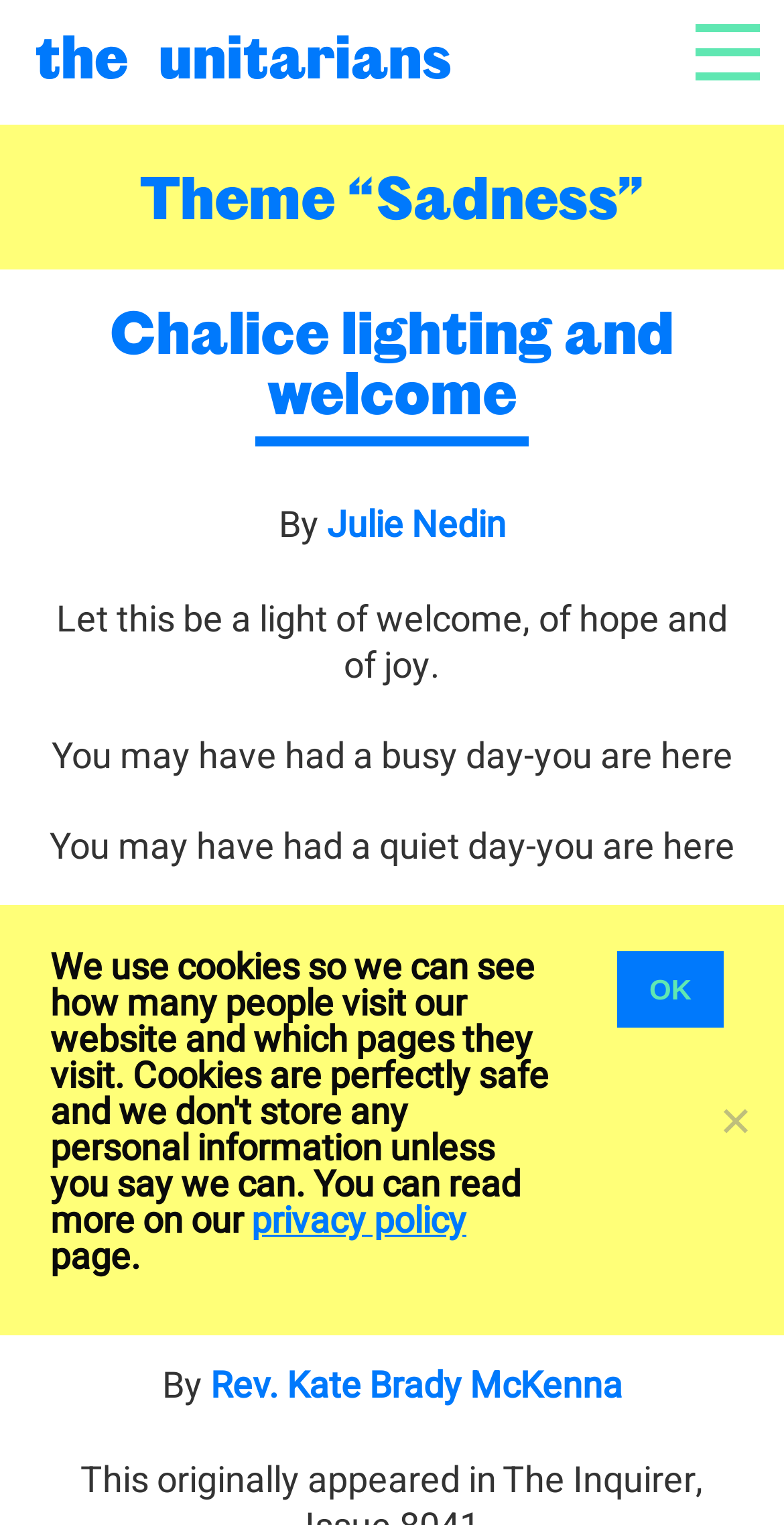Please indicate the bounding box coordinates of the element's region to be clicked to achieve the instruction: "Click the link to visit the unitarians". Provide the coordinates as four float numbers between 0 and 1, i.e., [left, top, right, bottom].

[0.031, 0.012, 0.605, 0.058]